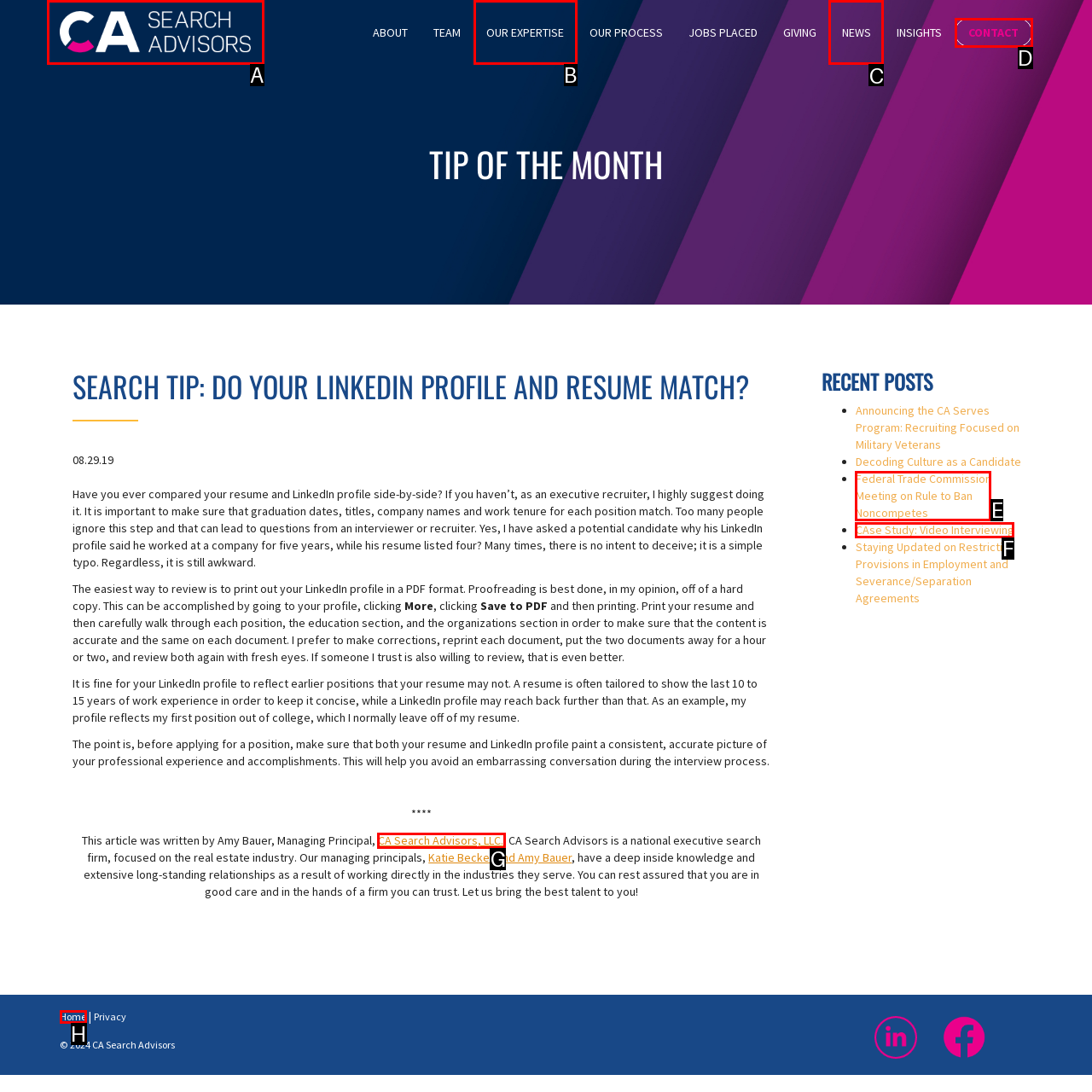Tell me which one HTML element I should click to complete the following task: Click the 'NEWS' link Answer with the option's letter from the given choices directly.

C